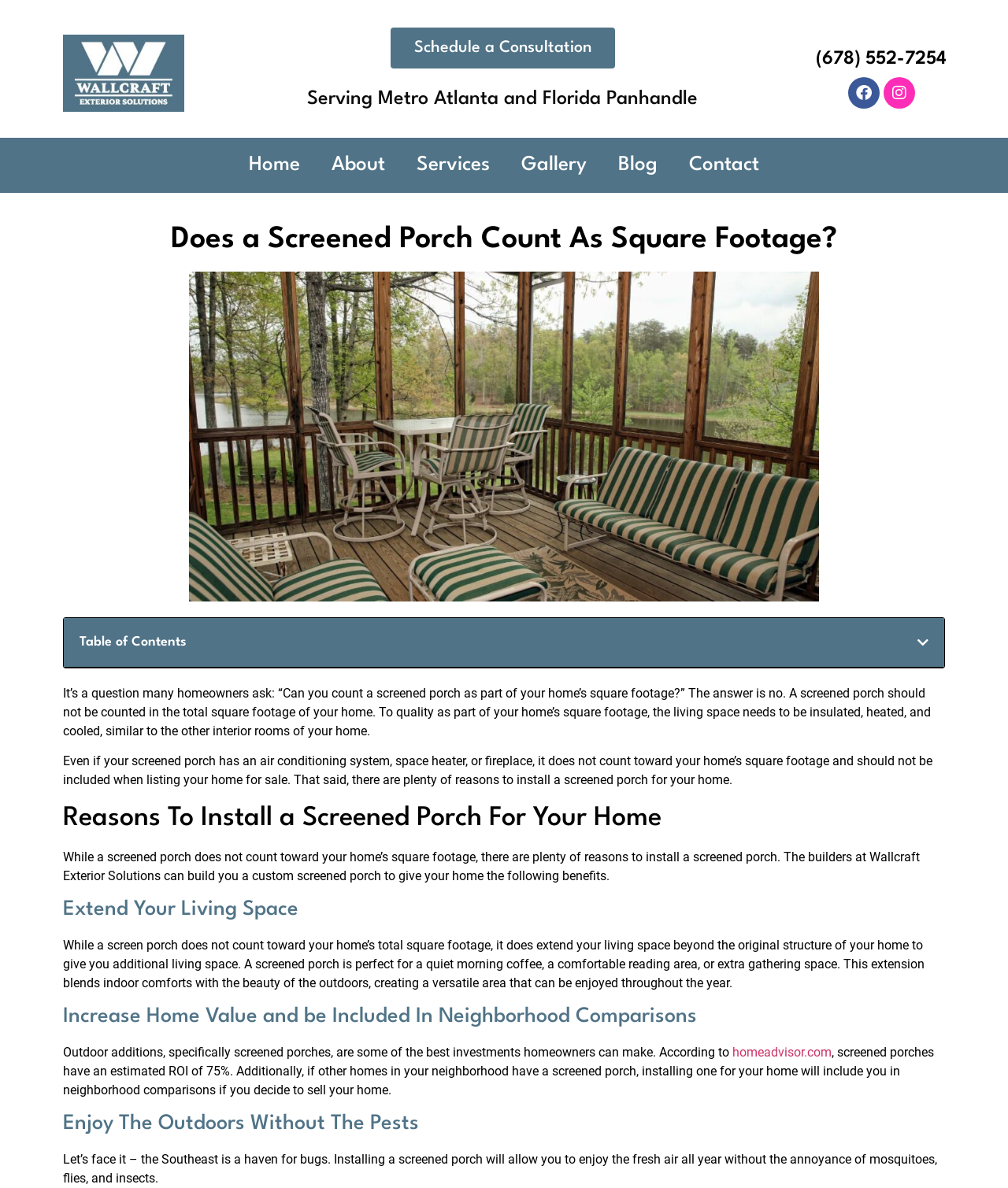Given the element description "Instagram" in the screenshot, predict the bounding box coordinates of that UI element.

[0.876, 0.065, 0.908, 0.091]